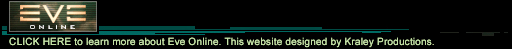Please analyze the image and provide a thorough answer to the question:
Who designed the website?

The banner credits Kraley Productions for the website's design, indicating that they are the professionals responsible for creating the visual elements and user experience of the website.